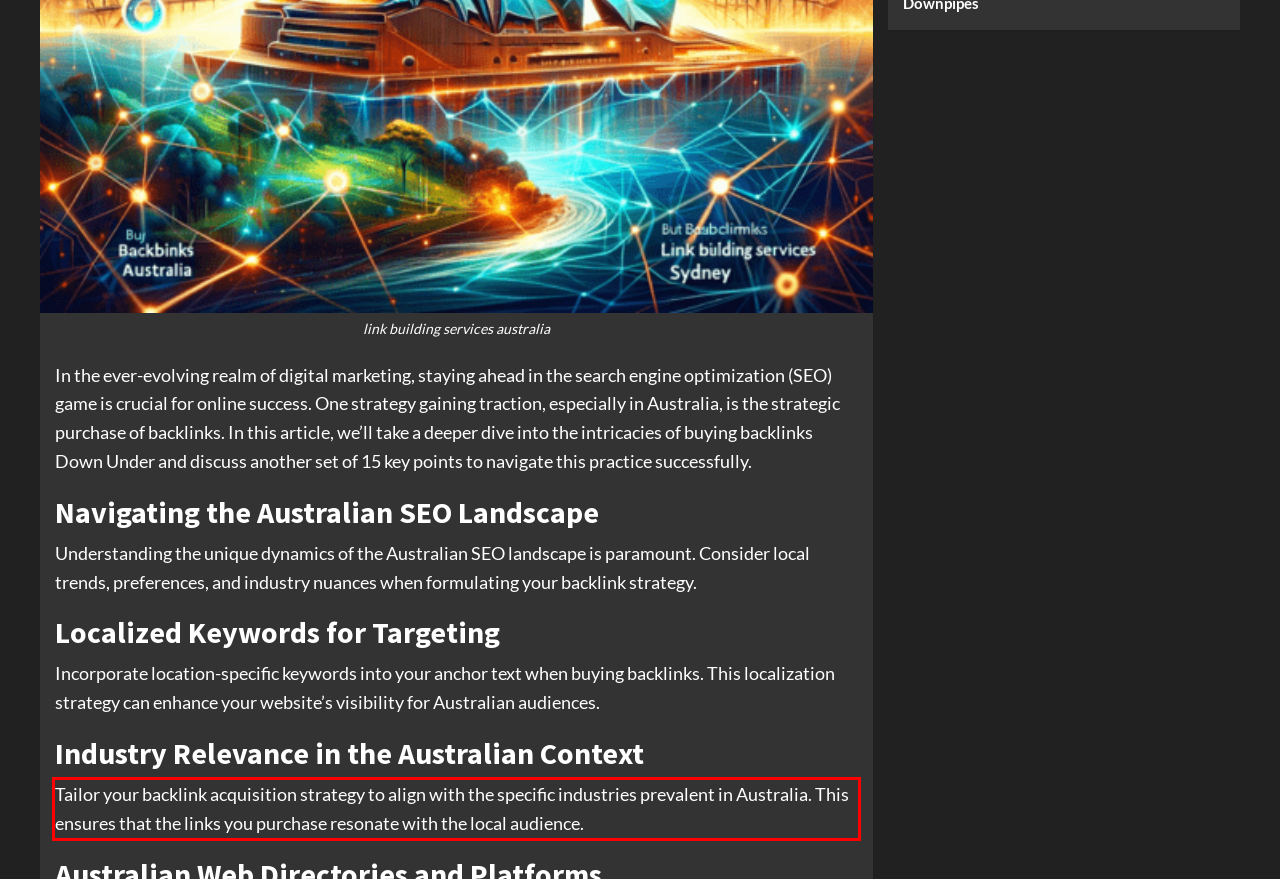Using the provided webpage screenshot, recognize the text content in the area marked by the red bounding box.

Tailor your backlink acquisition strategy to align with the specific industries prevalent in Australia. This ensures that the links you purchase resonate with the local audience.